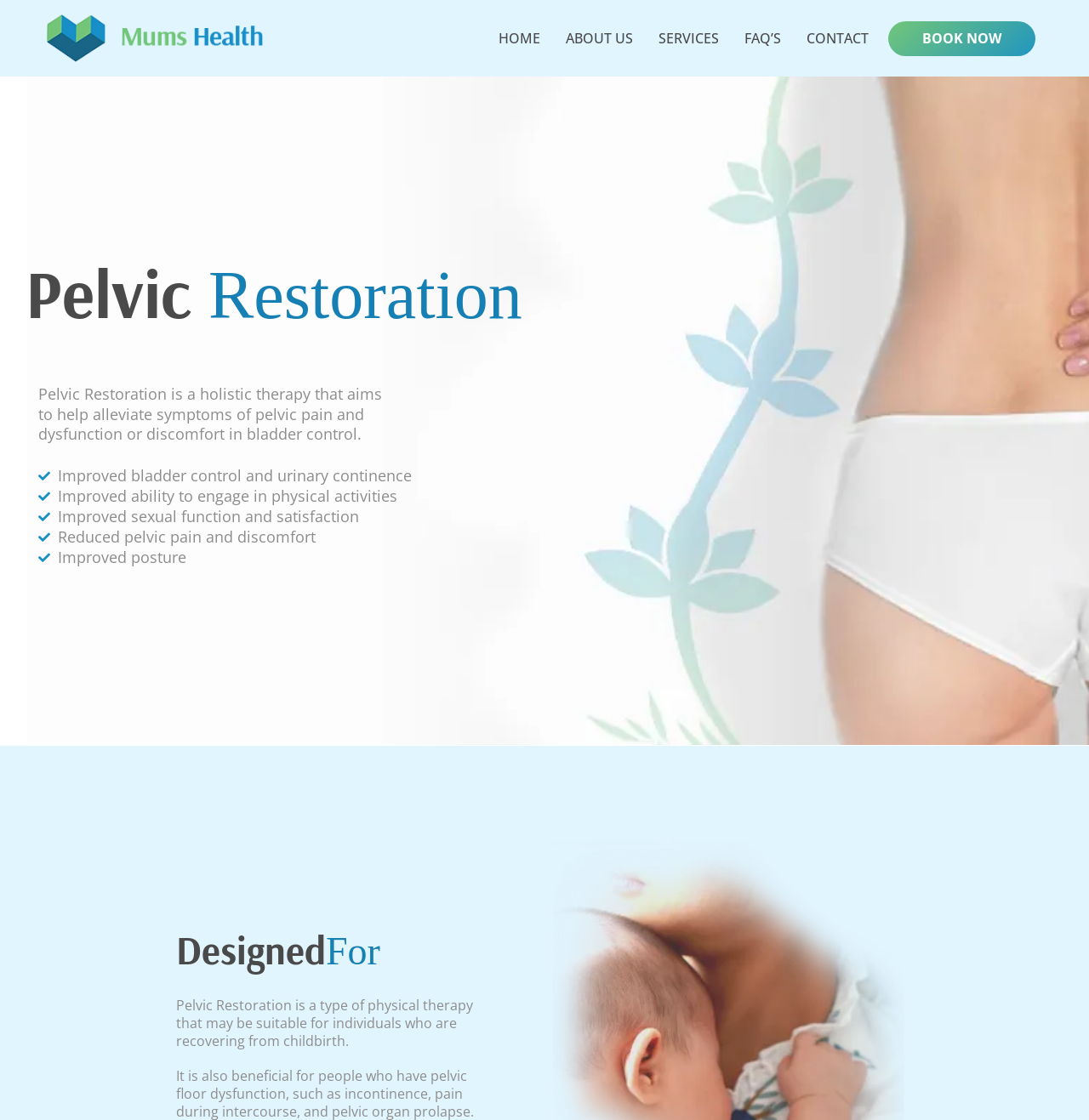Describe the entire webpage, focusing on both content and design.

The webpage is about Pelvic Restoration, a holistic therapy that aims to alleviate symptoms of pelvic pain and dysfunction or discomfort in bladder control. At the top left of the page, there is a link to the homepage, followed by links to "ABOUT US", "SERVICES", "FAQ’S", and "CONTACT" in a horizontal navigation bar. On the top right, there is a "BOOK NOW" button.

Below the navigation bar, there is a large heading that reads "Pelvic Restoration". Underneath this heading, there is a paragraph that describes the therapy. 

Further down, there are five bullet points that highlight the benefits of Pelvic Restoration, including improved bladder control and urinary continence, improved ability to engage in physical activities, improved sexual function and satisfaction, reduced pelvic pain and discomfort, and improved posture. 

At the bottom of the page, there is a section titled "DesignedFor", which explains that Pelvic Restoration is a type of physical therapy suitable for individuals recovering from childbirth.